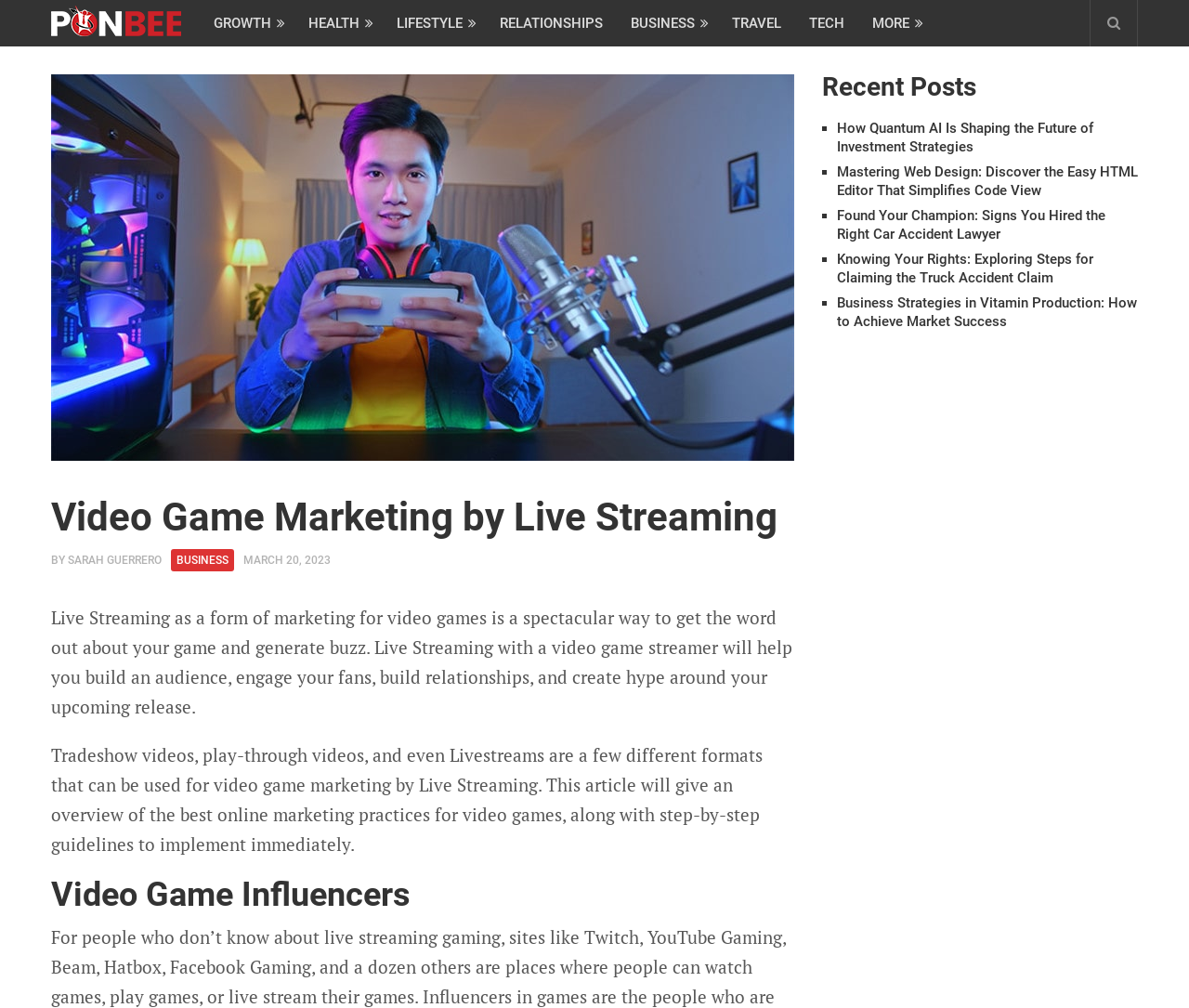How many links are in the top navigation bar? From the image, respond with a single word or brief phrase.

7